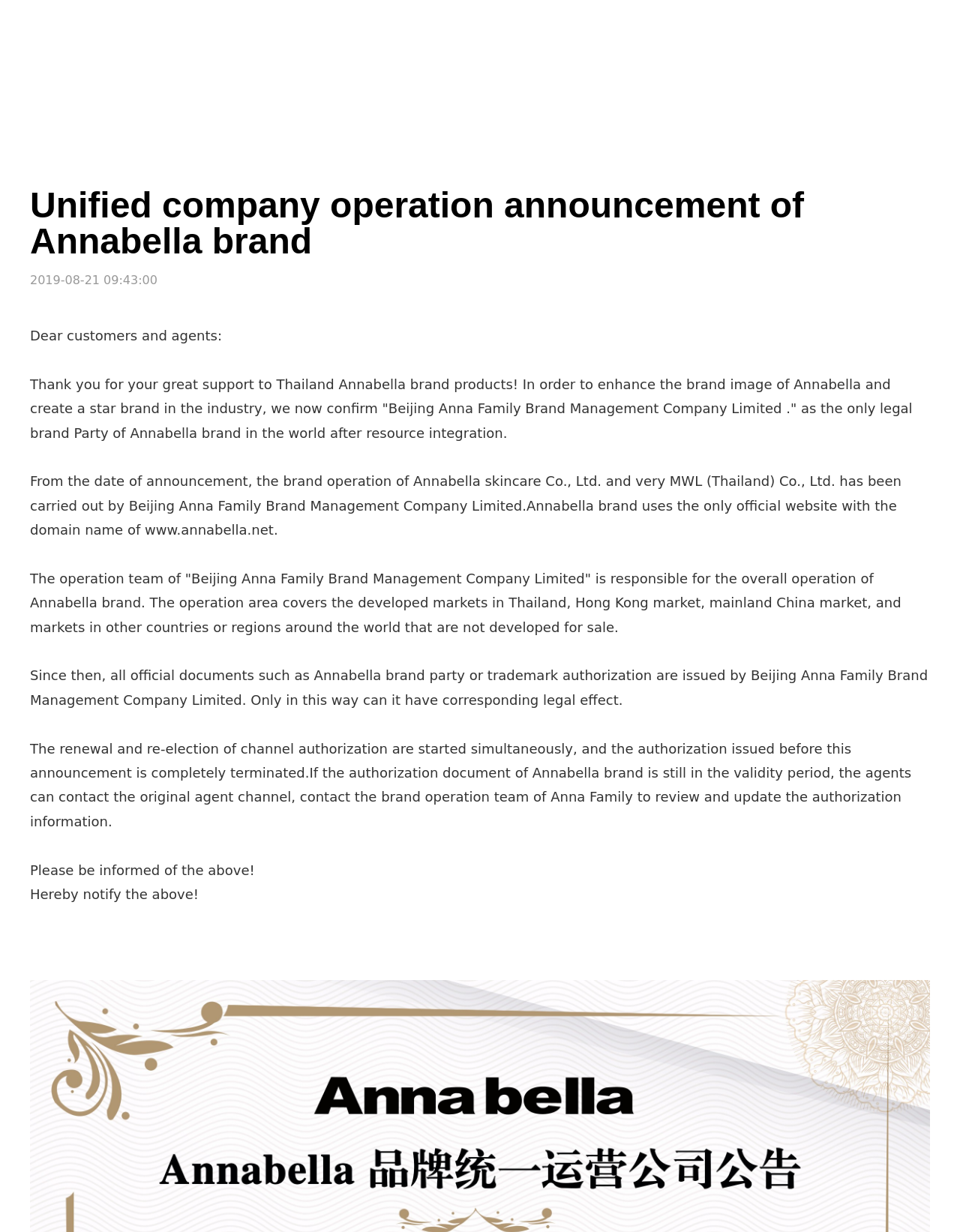Provide the bounding box coordinates for the UI element that is described by this text: "en". The coordinates should be in the form of four float numbers between 0 and 1: [left, top, right, bottom].

[0.066, 0.0, 0.087, 0.061]